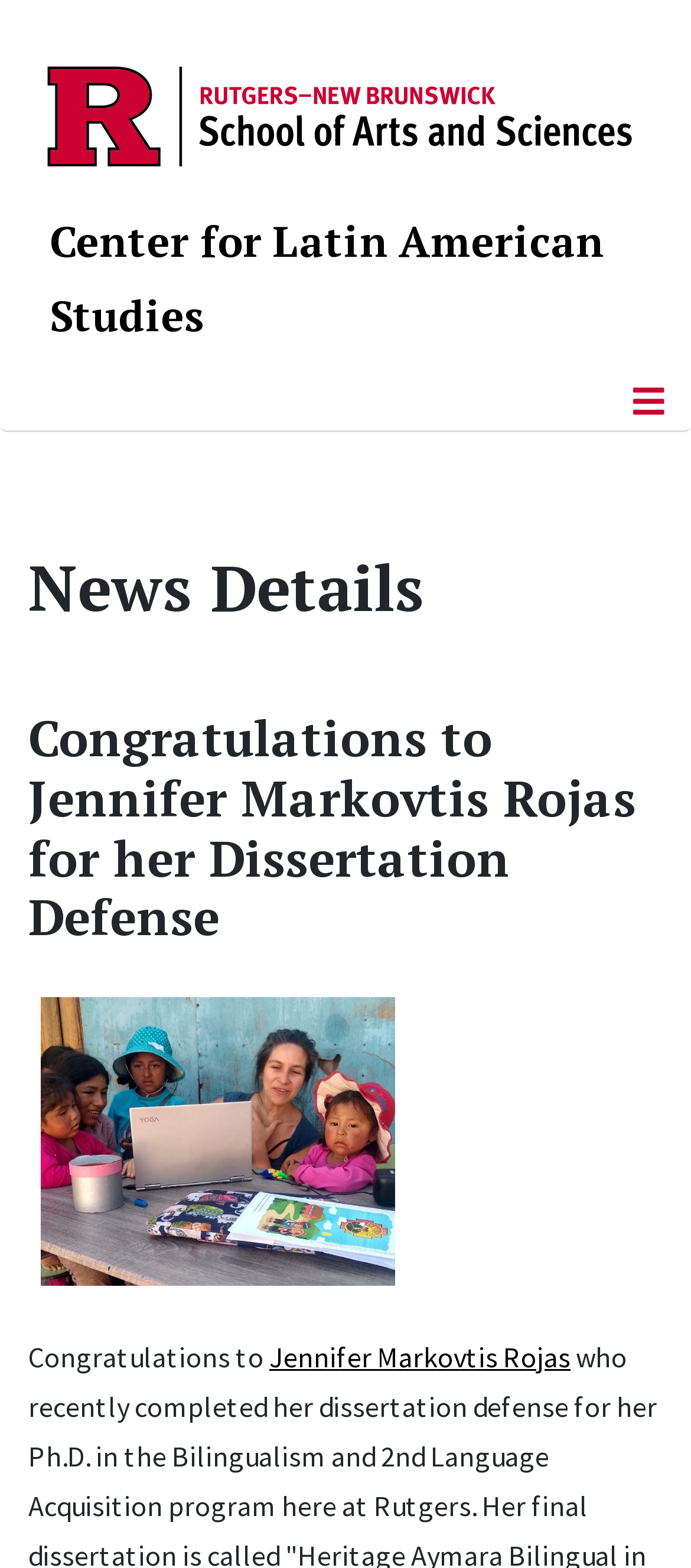Please look at the image and answer the question with a detailed explanation: What is the topic of the news details?

The topic of the news details is related to 'Dissertation Defense' as inferred from the heading elements with bounding box coordinates [0.041, 0.353, 0.959, 0.398] and [0.041, 0.452, 0.604, 0.959] and OCR text 'News Details' and 'Congratulations to Jennifer Markovtis Rojas for her Dissertation Defense'.